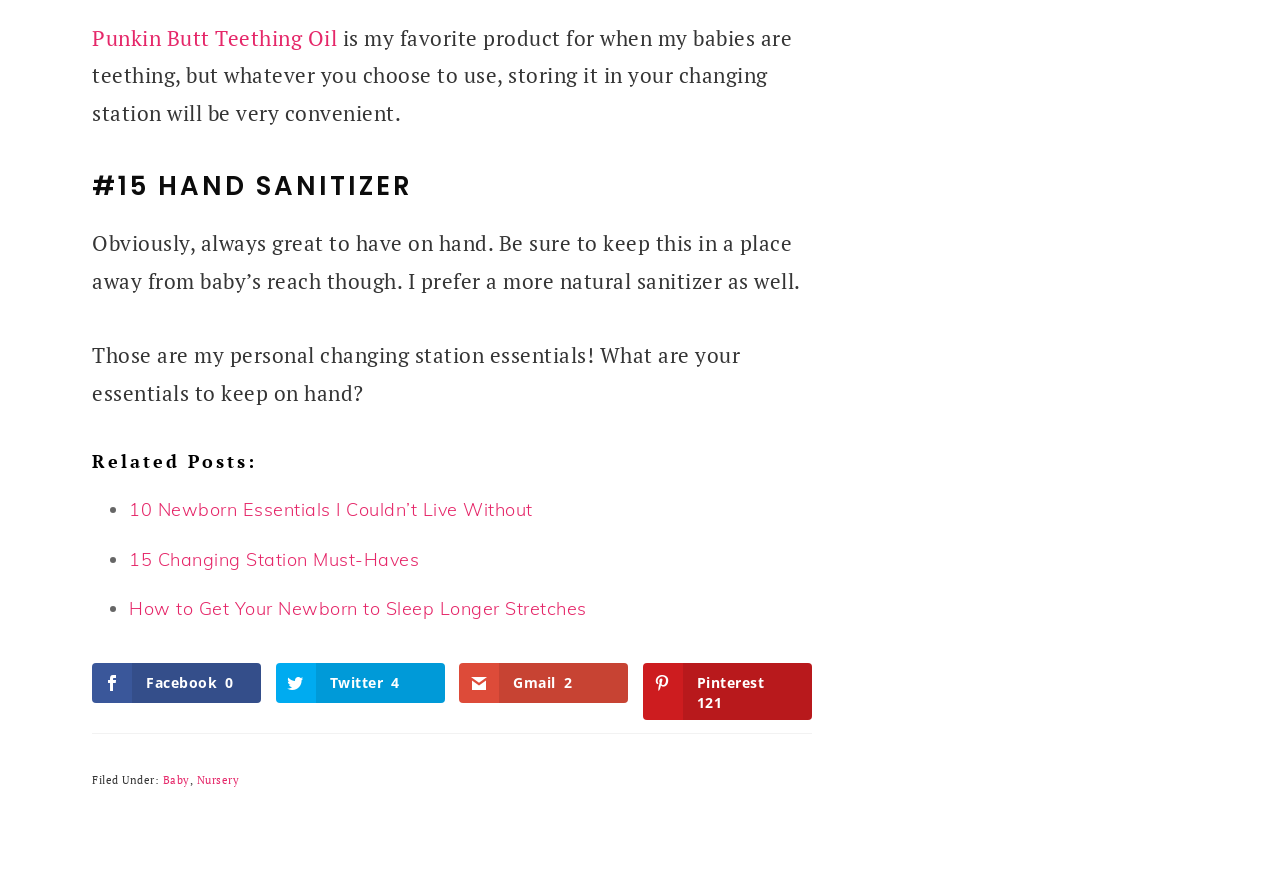Identify the coordinates of the bounding box for the element that must be clicked to accomplish the instruction: "Click on 'Punkin Butt Teething Oil'".

[0.072, 0.026, 0.263, 0.058]